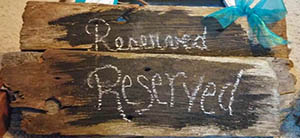Please answer the following question as detailed as possible based on the image: 
What is the purpose of the sign?

The caption explains that the sign 'serves a practical purpose by designating reserved seating or areas', indicating that the primary function of the sign is to reserve seating or areas for specific individuals or groups.